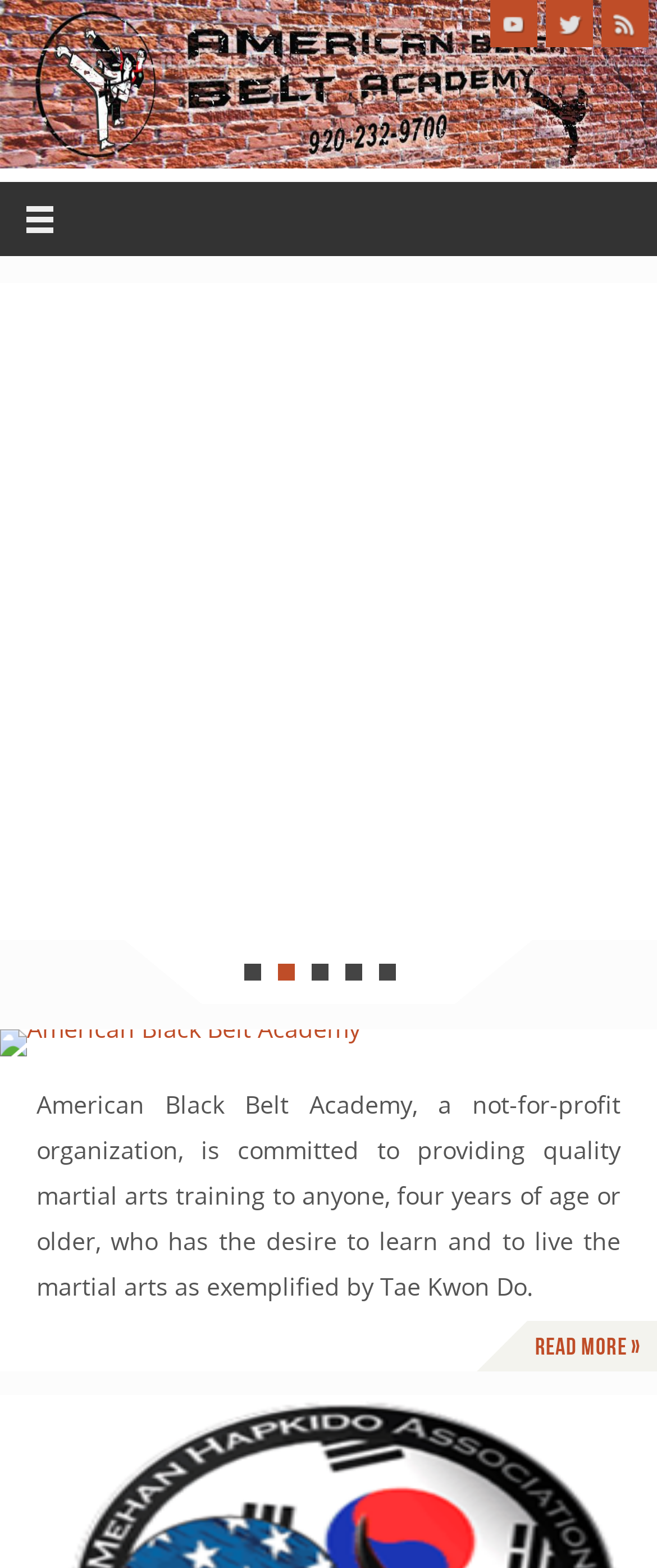How many links are there in the LayoutTable?
Please provide a single word or phrase as your answer based on the image.

5